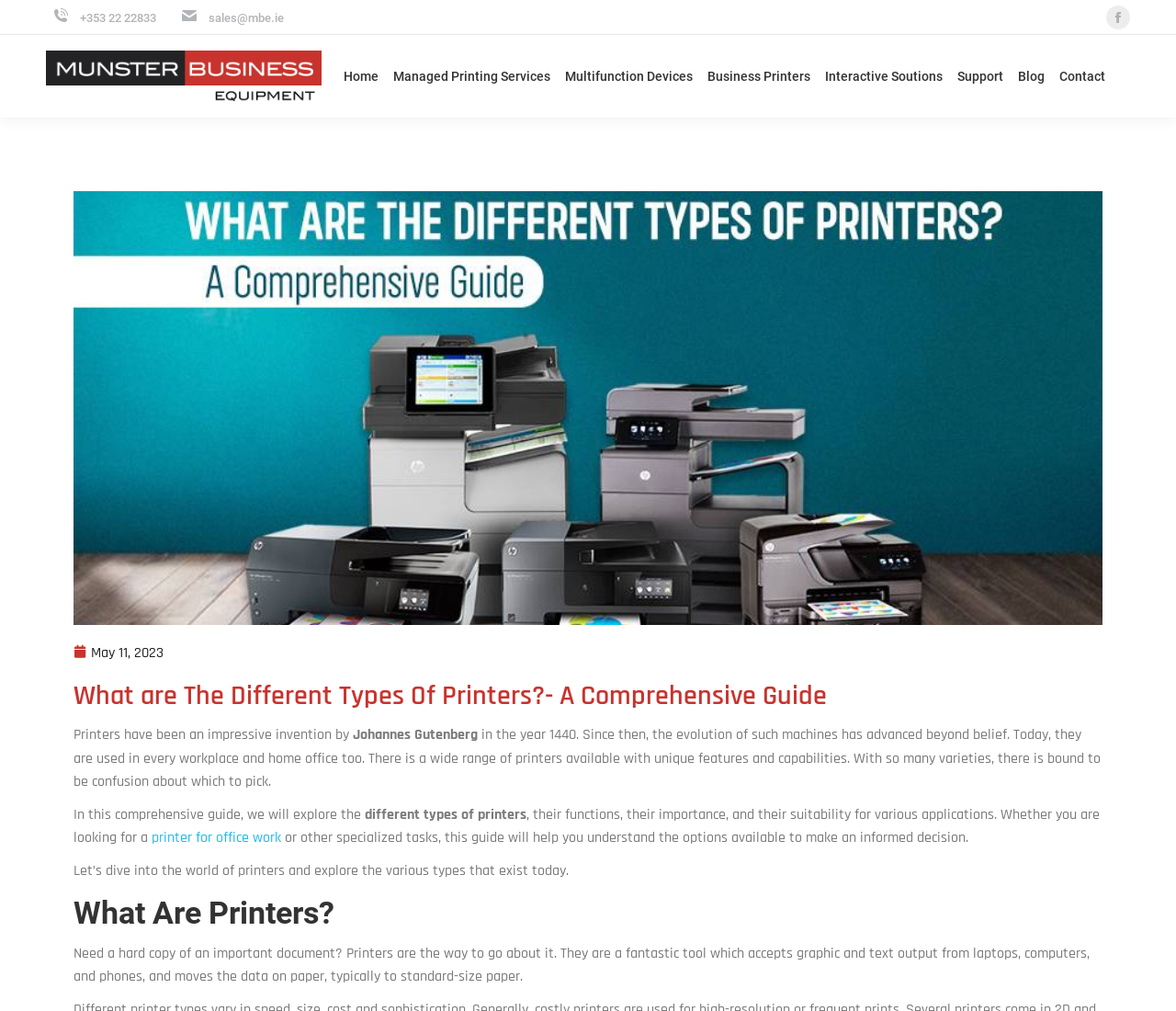Extract the heading text from the webpage.

What are The Different Types Of Printers?- A Comprehensive Guide